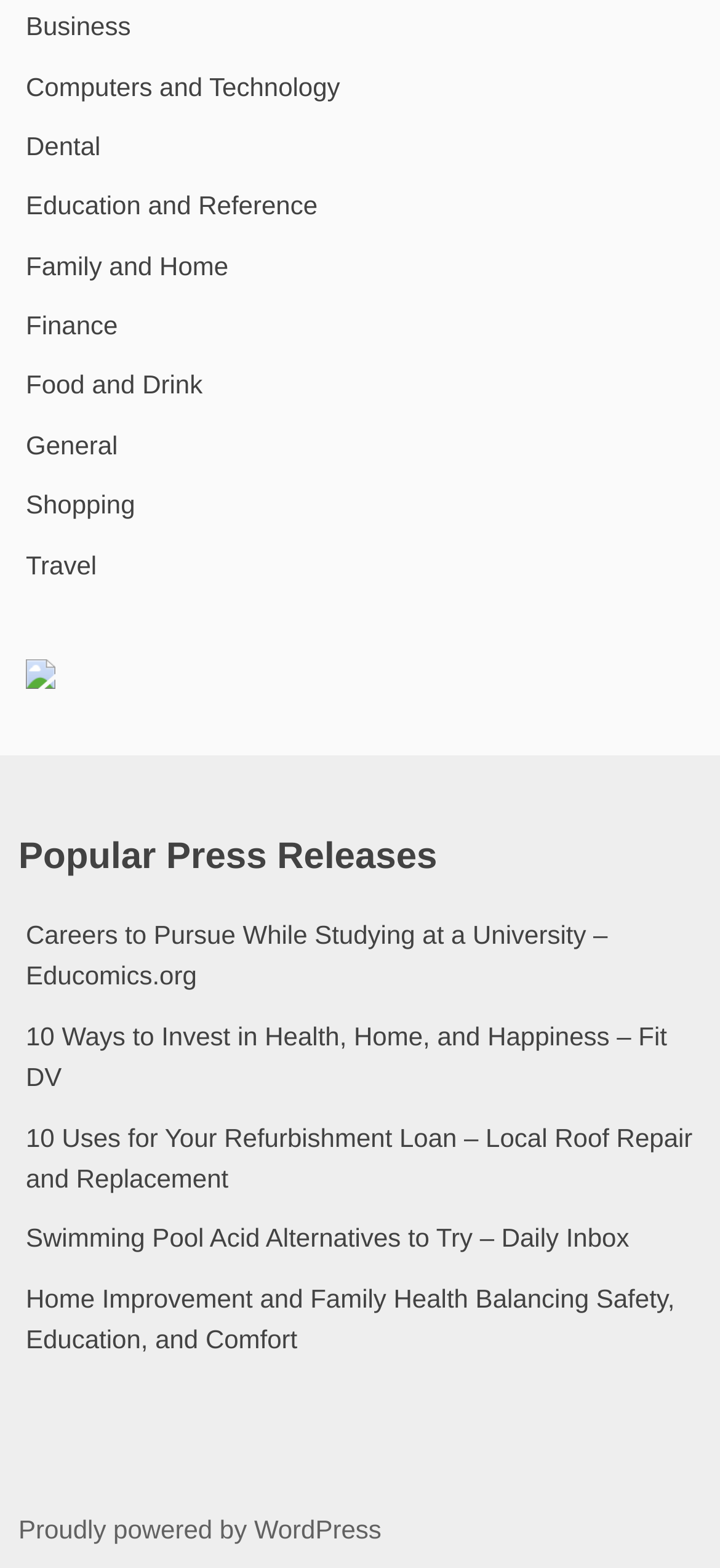What is the platform that powers the website?
Using the information from the image, give a concise answer in one word or a short phrase.

WordPress